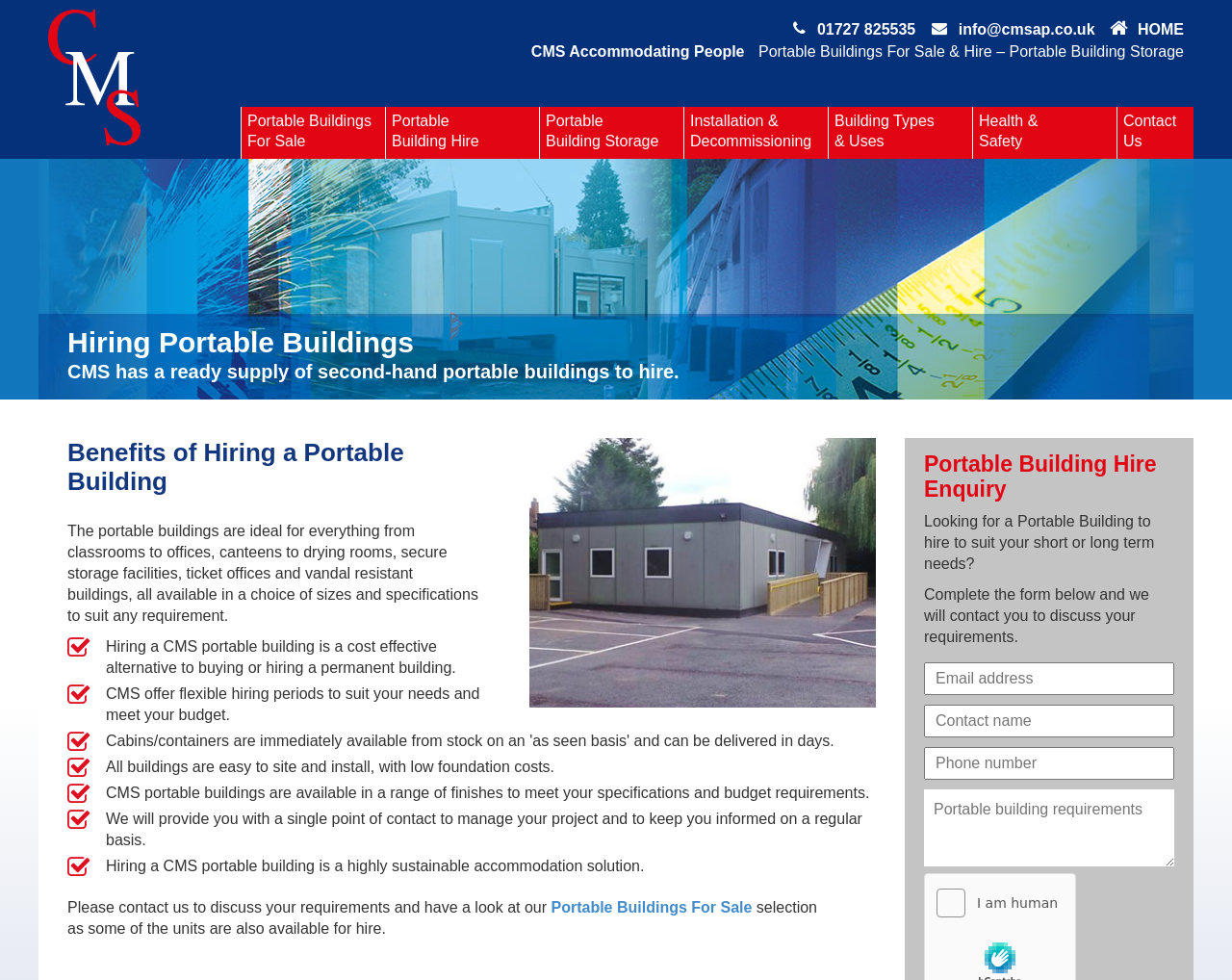How can I contact the company?
Using the image, provide a concise answer in one word or a short phrase.

Phone or email